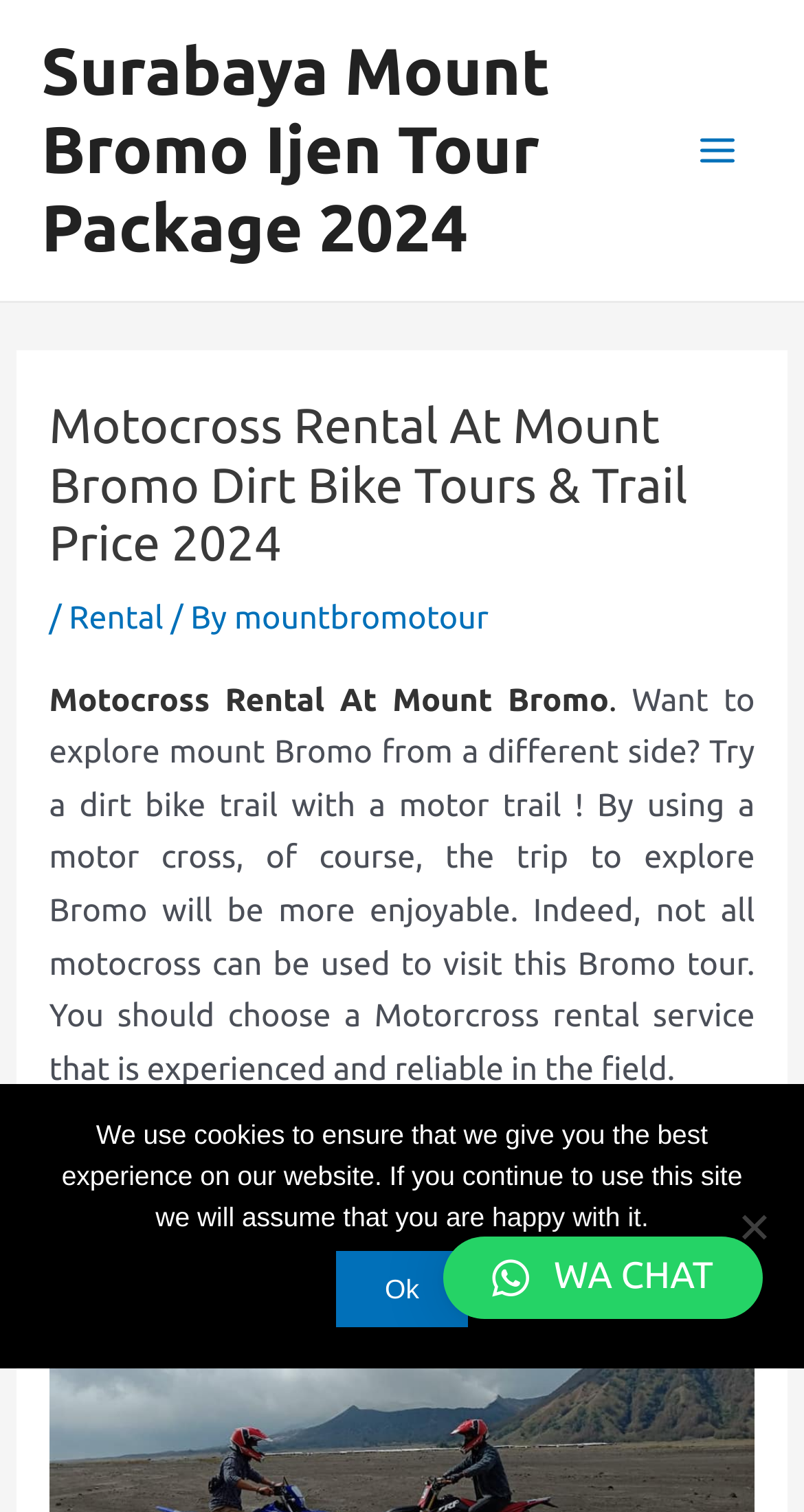What is the type of bike used for the trail?
From the details in the image, provide a complete and detailed answer to the question.

The webpage mentions 'dirt bike trail' and 'motocross' which suggests that the type of bike used for the trail is a dirt bike.